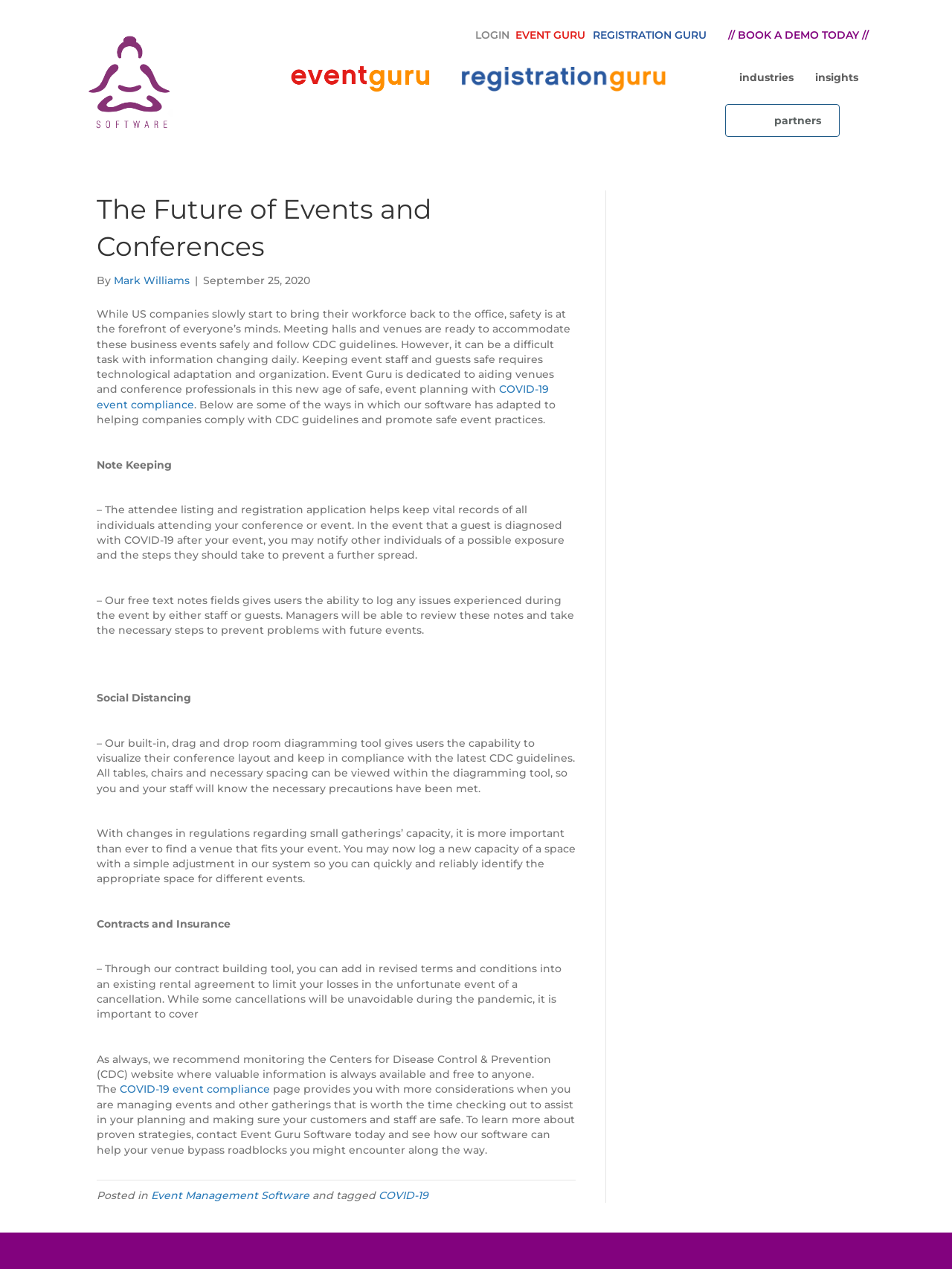What is the purpose of the contract building tool?
Please use the image to deliver a detailed and complete answer.

The article states that the contract building tool allows users to add revised terms and conditions into an existing rental agreement to limit losses in the event of a cancellation. This is useful in the context of the pandemic, where cancellations may be unavoidable.